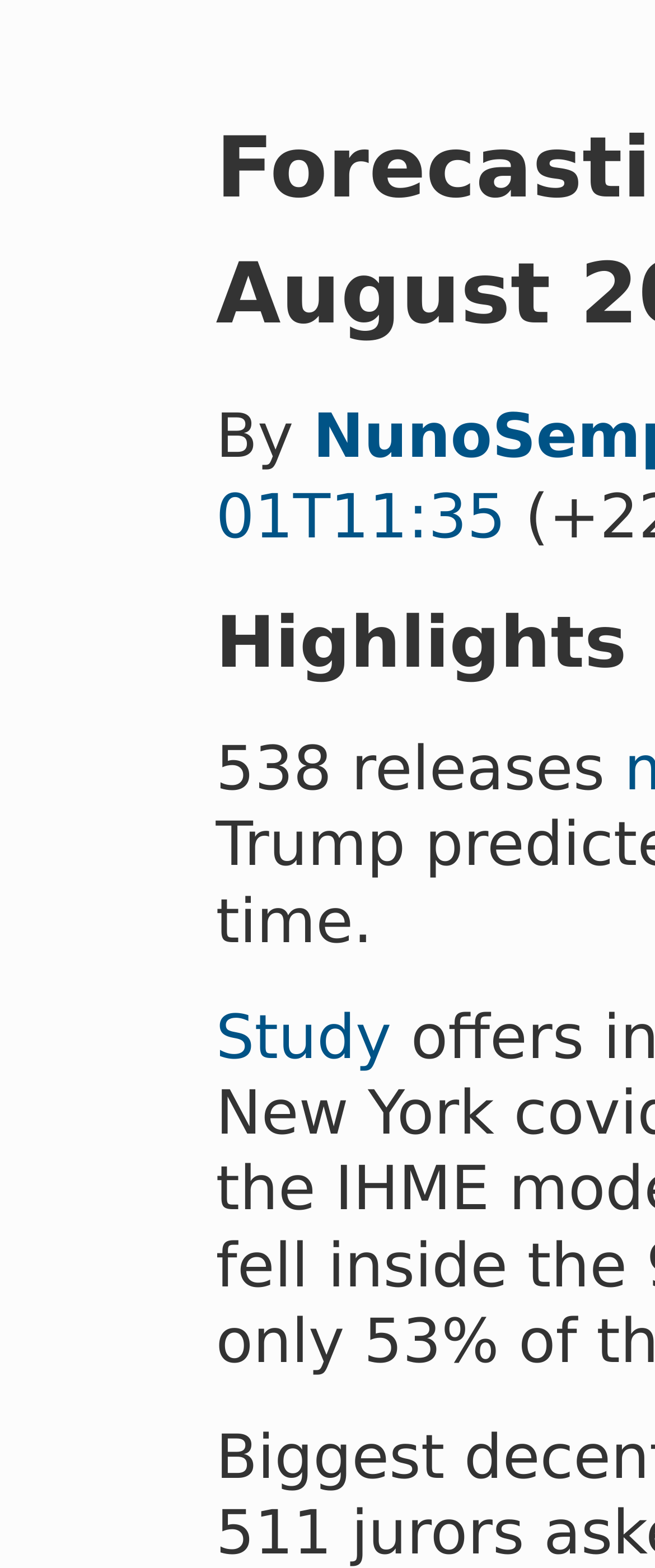Find the bounding box of the UI element described as: "Study". The bounding box coordinates should be given as four float values between 0 and 1, i.e., [left, top, right, bottom].

[0.329, 0.638, 0.598, 0.684]